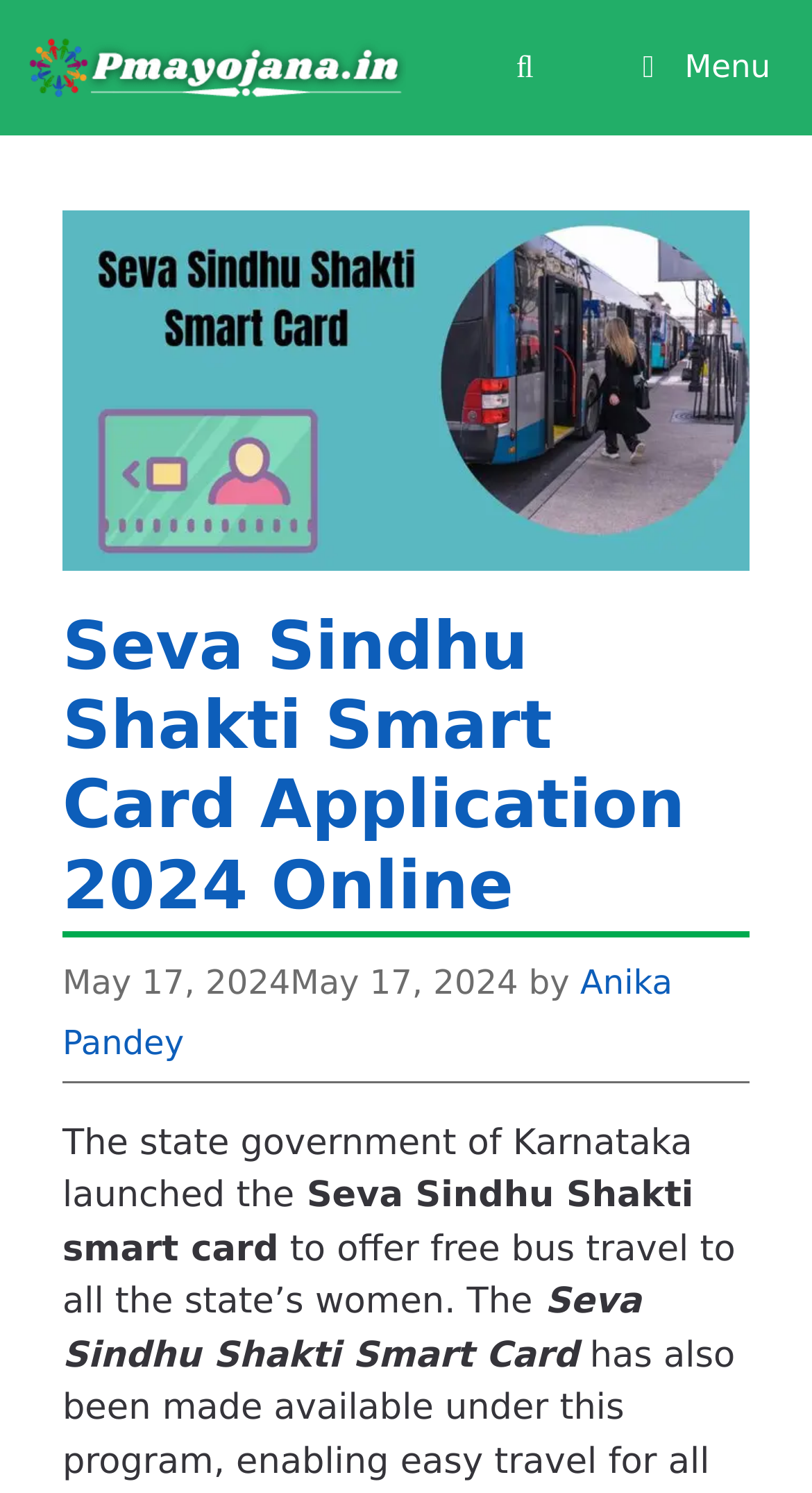Who is the author of the post?
Answer the question using a single word or phrase, according to the image.

Anika Pandey